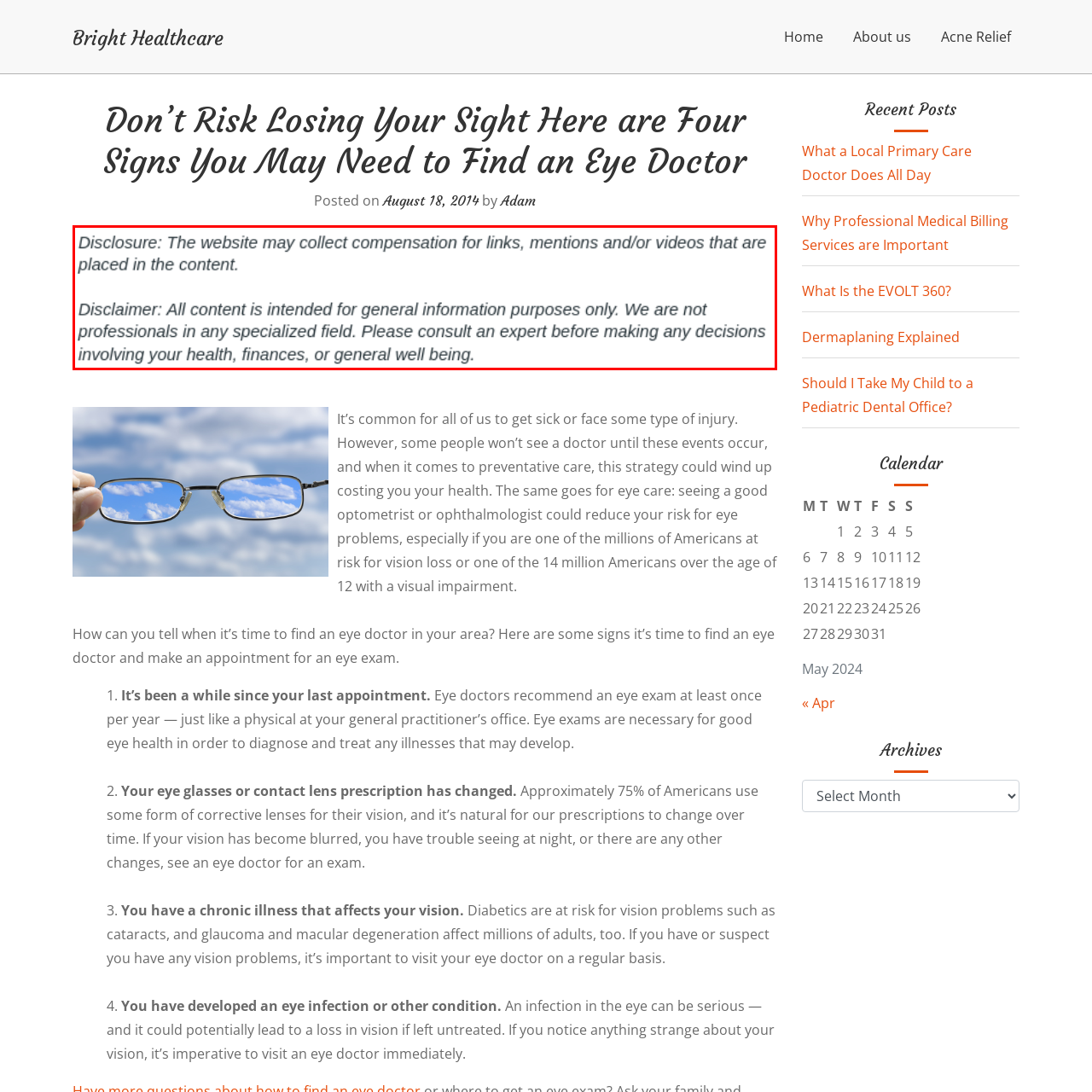Focus on the image outlined in red and offer a detailed answer to the question below, relying on the visual elements in the image:
What type of content is provided on the website?

The website provides informational content, which is intended to educate or inform readers about various topics, but is not intended to be taken as professional advice or guidance.